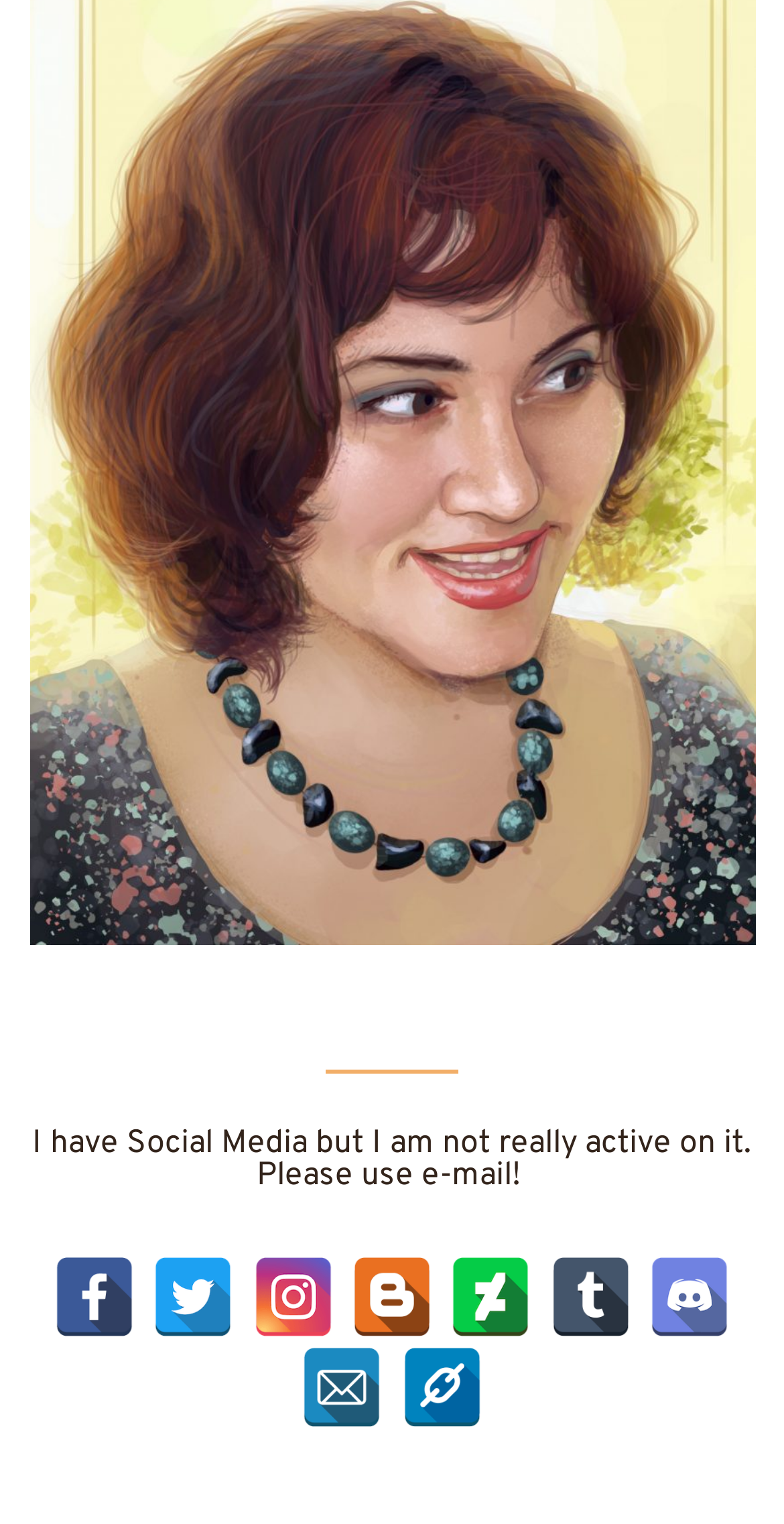What is the purpose of the horizontal separator?
Provide a detailed and extensive answer to the question.

The horizontal separator is used to separate the introductory text from the list of social media platforms and contact methods, creating a visual distinction between the two sections.